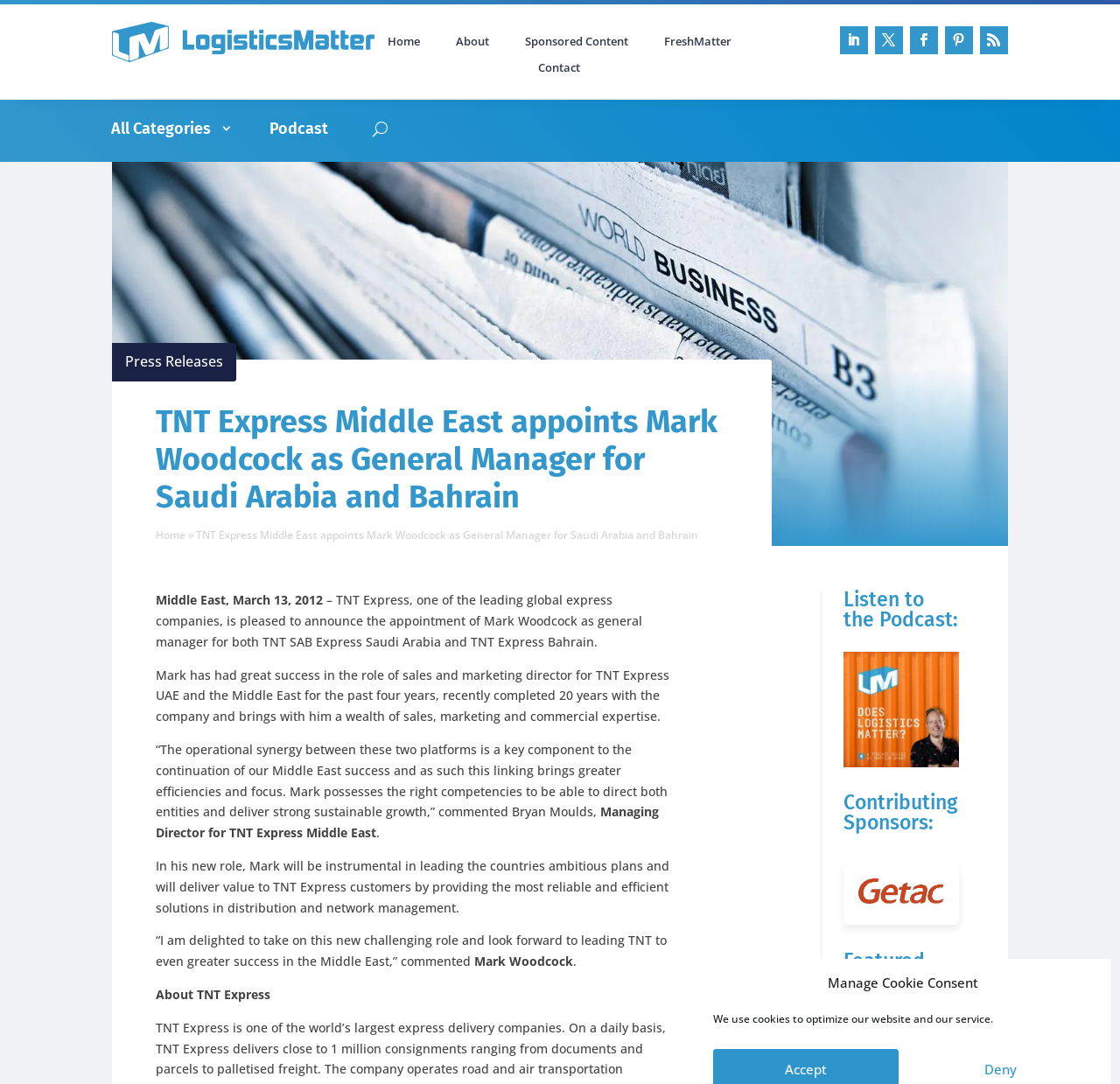Who is the Managing Director for TNT Express Middle East?
Look at the image and provide a short answer using one word or a phrase.

Bryan Moulds